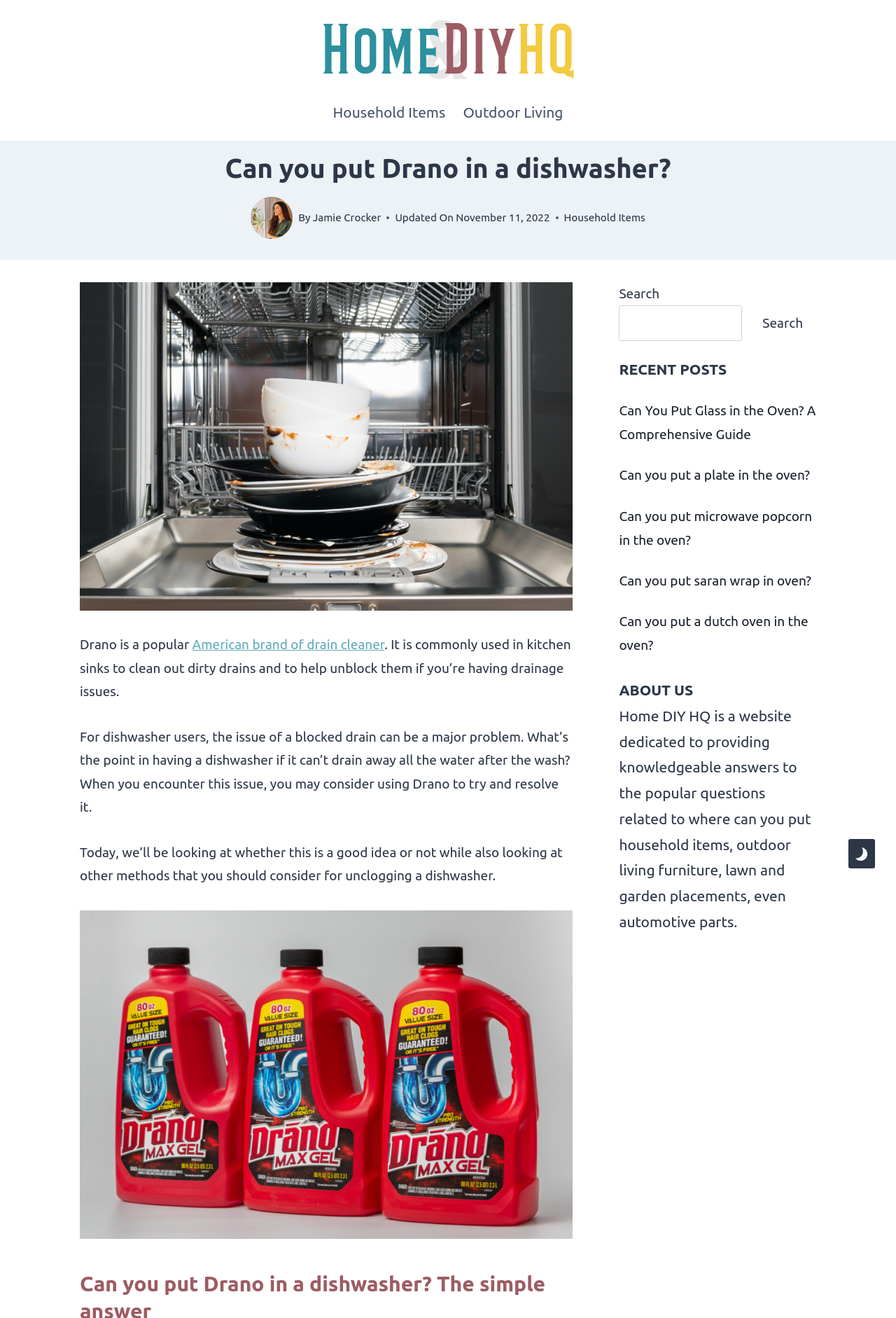Select the bounding box coordinates of the element I need to click to carry out the following instruction: "Click the Home DIY HQ logo".

[0.355, 0.011, 0.645, 0.064]